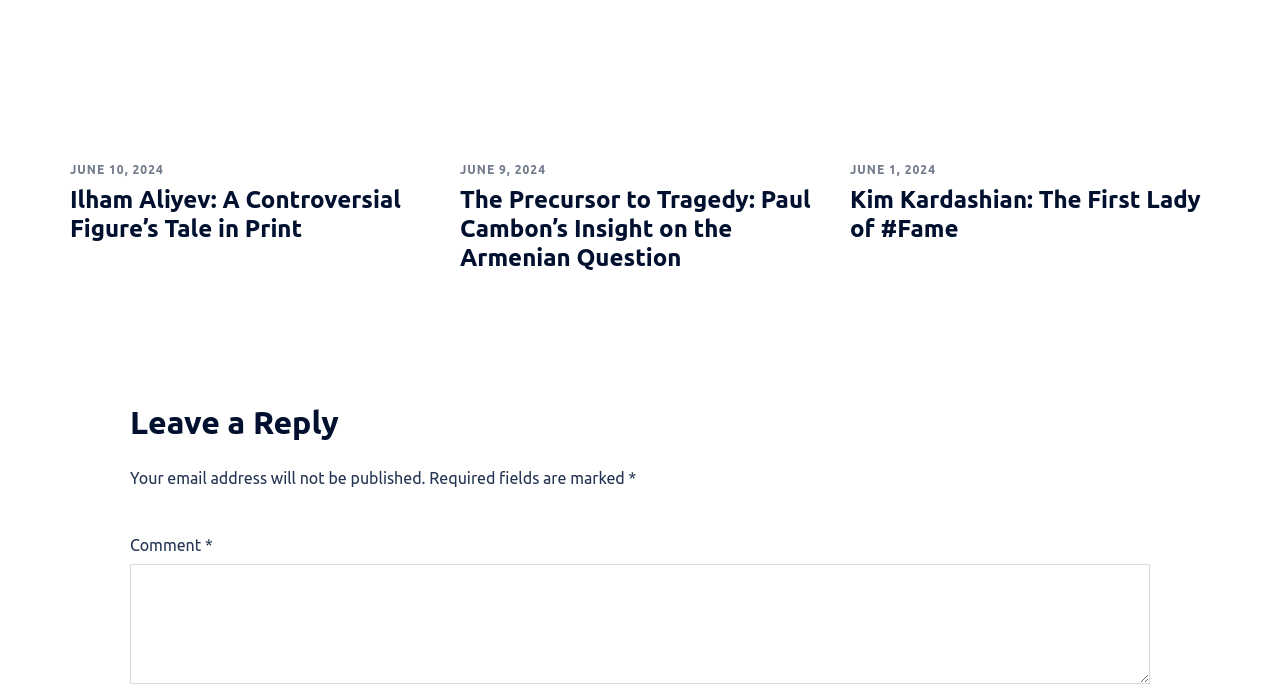Using the given element description, provide the bounding box coordinates (top-left x, top-left y, bottom-right x, bottom-right y) for the corresponding UI element in the screenshot: Local Lifestyle

None